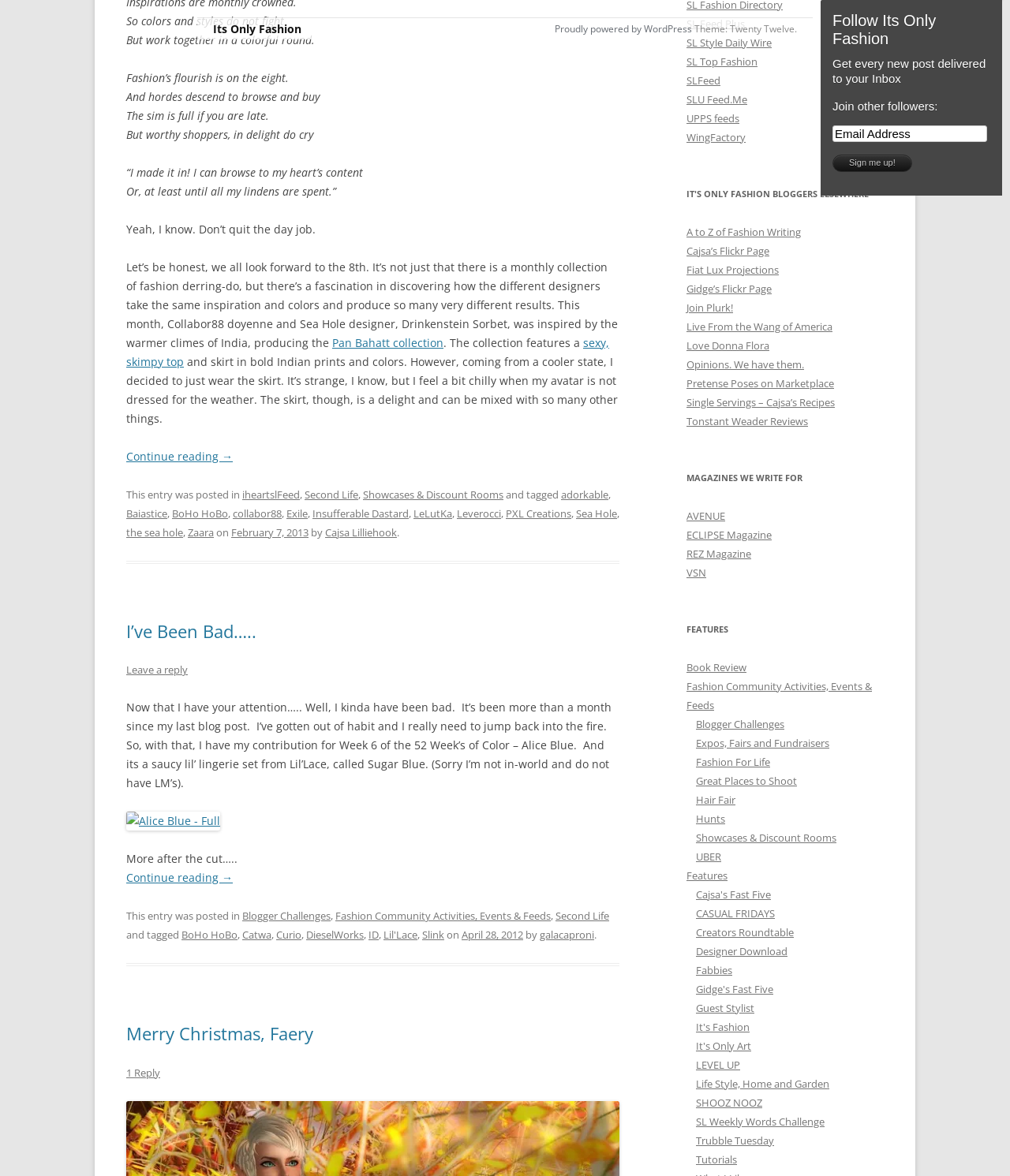What is the name of the designer mentioned in the blog post?
Please utilize the information in the image to give a detailed response to the question.

I found the name of the designer by looking at the StaticText element that mentions the designer. The designer's name is mentioned as 'Drinkenstein Sorbet'.